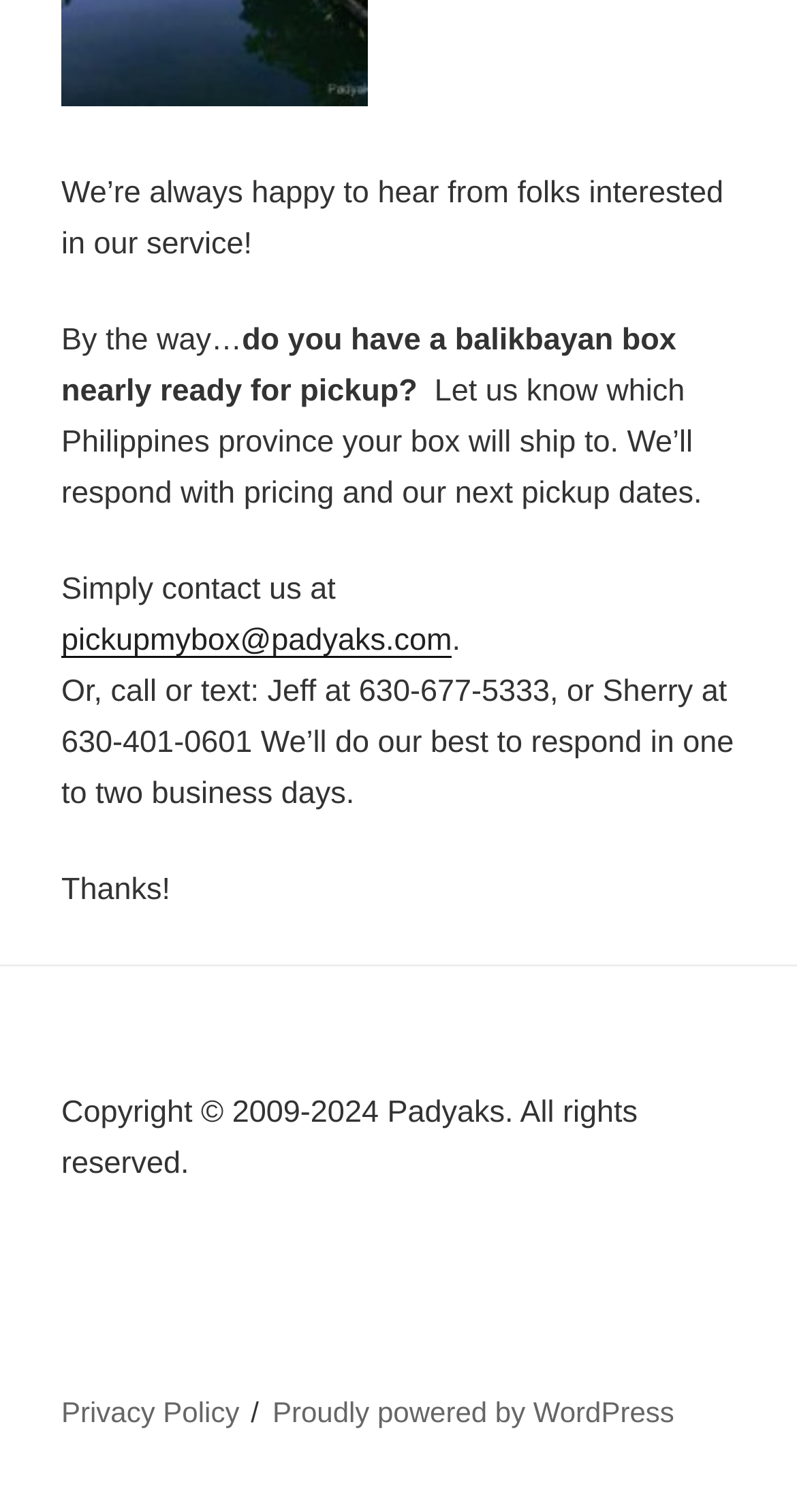Using the provided element description: "Proudly powered by WordPress", determine the bounding box coordinates of the corresponding UI element in the screenshot.

[0.342, 0.923, 0.846, 0.945]